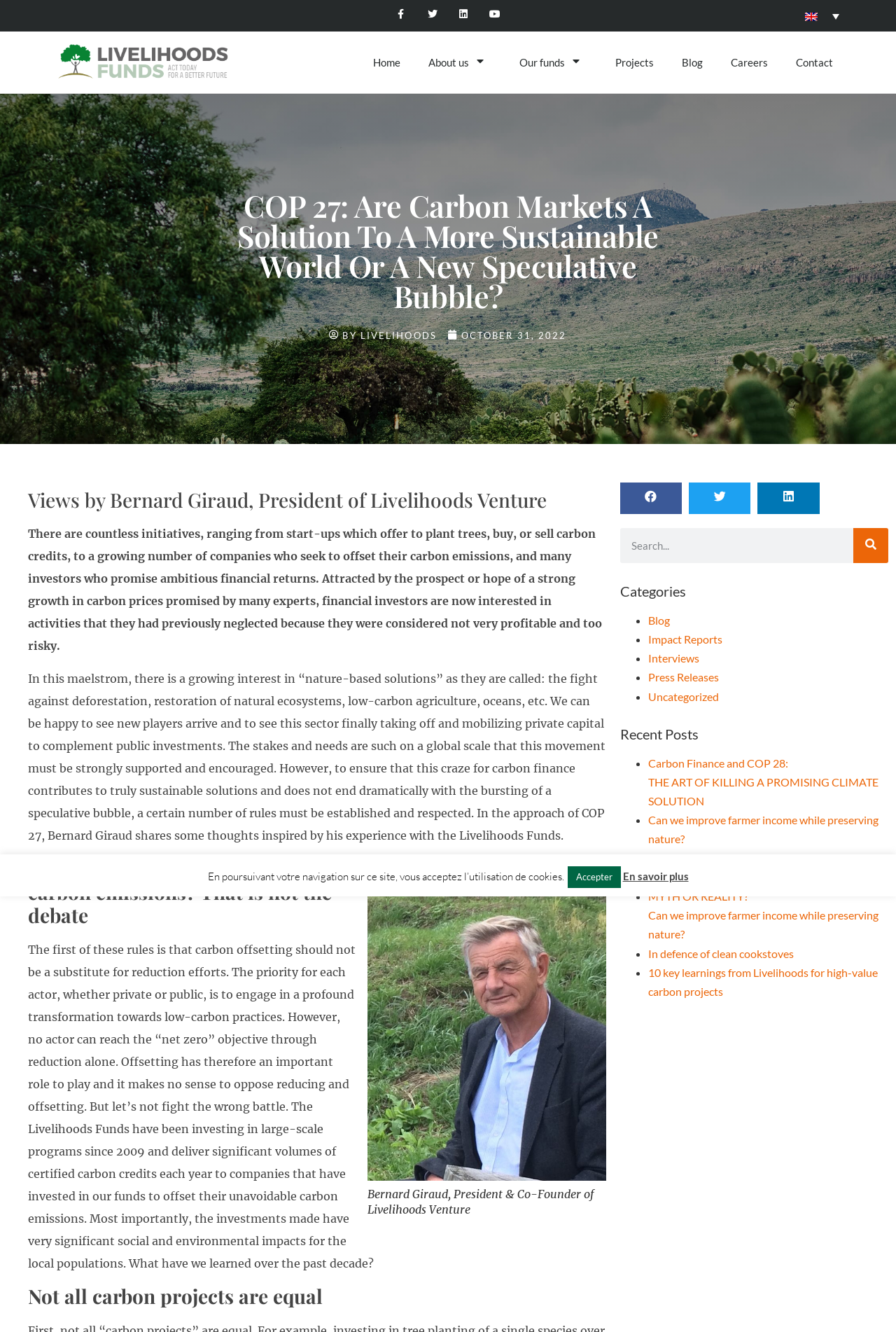Utilize the details in the image to thoroughly answer the following question: How many social media links are at the top of the webpage?

I counted the number of link elements at the top of the webpage with icons for Facebook, Twitter, Linkedin, and Youtube, which are commonly used social media platforms.